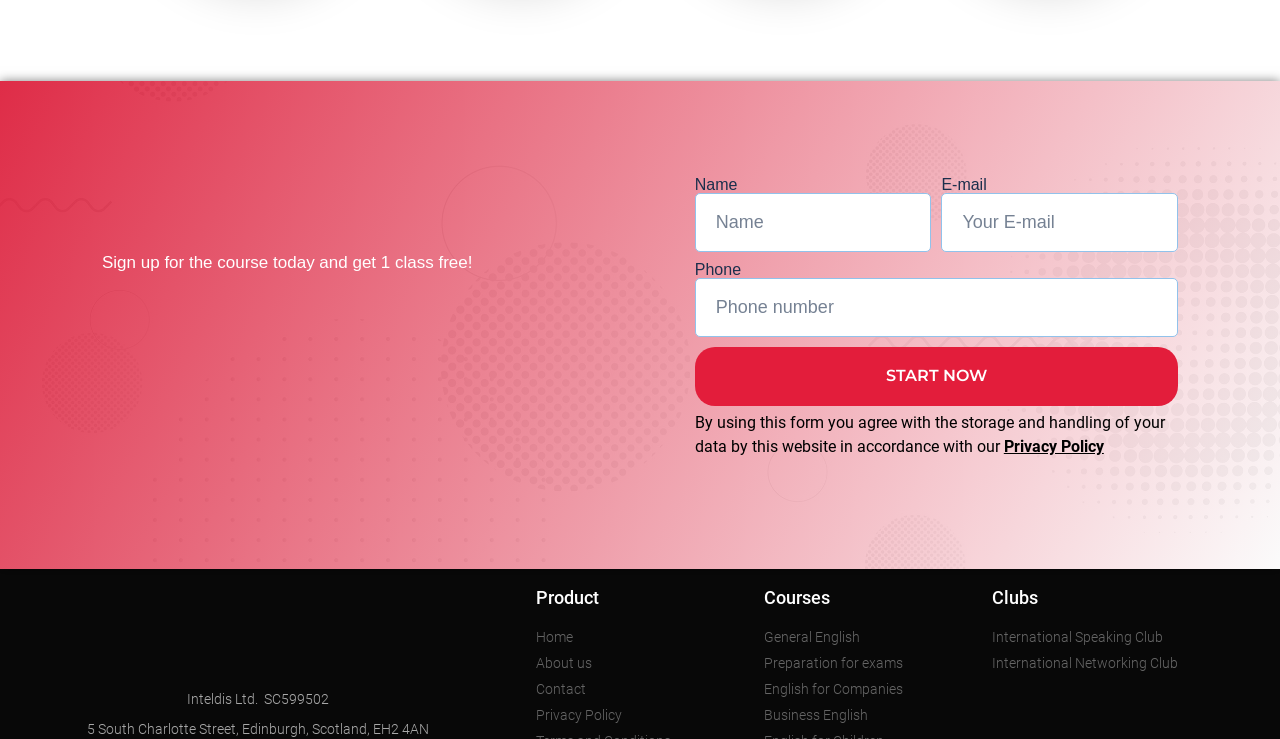Please identify the bounding box coordinates of the element that needs to be clicked to execute the following command: "Enter your name". Provide the bounding box using four float numbers between 0 and 1, formatted as [left, top, right, bottom].

[0.543, 0.261, 0.728, 0.341]